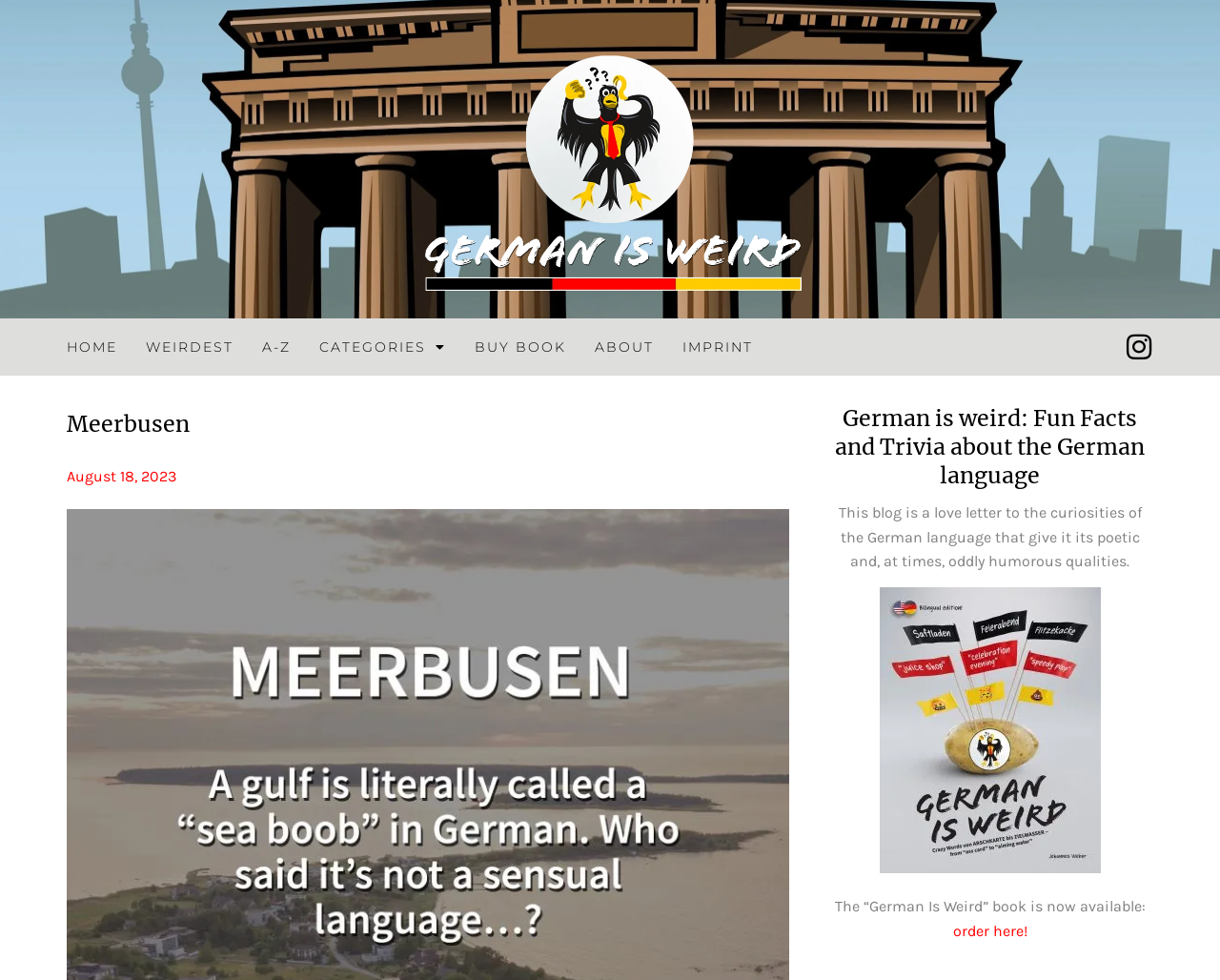Given the description "August 18, 2023", determine the bounding box of the corresponding UI element.

[0.055, 0.473, 0.145, 0.5]